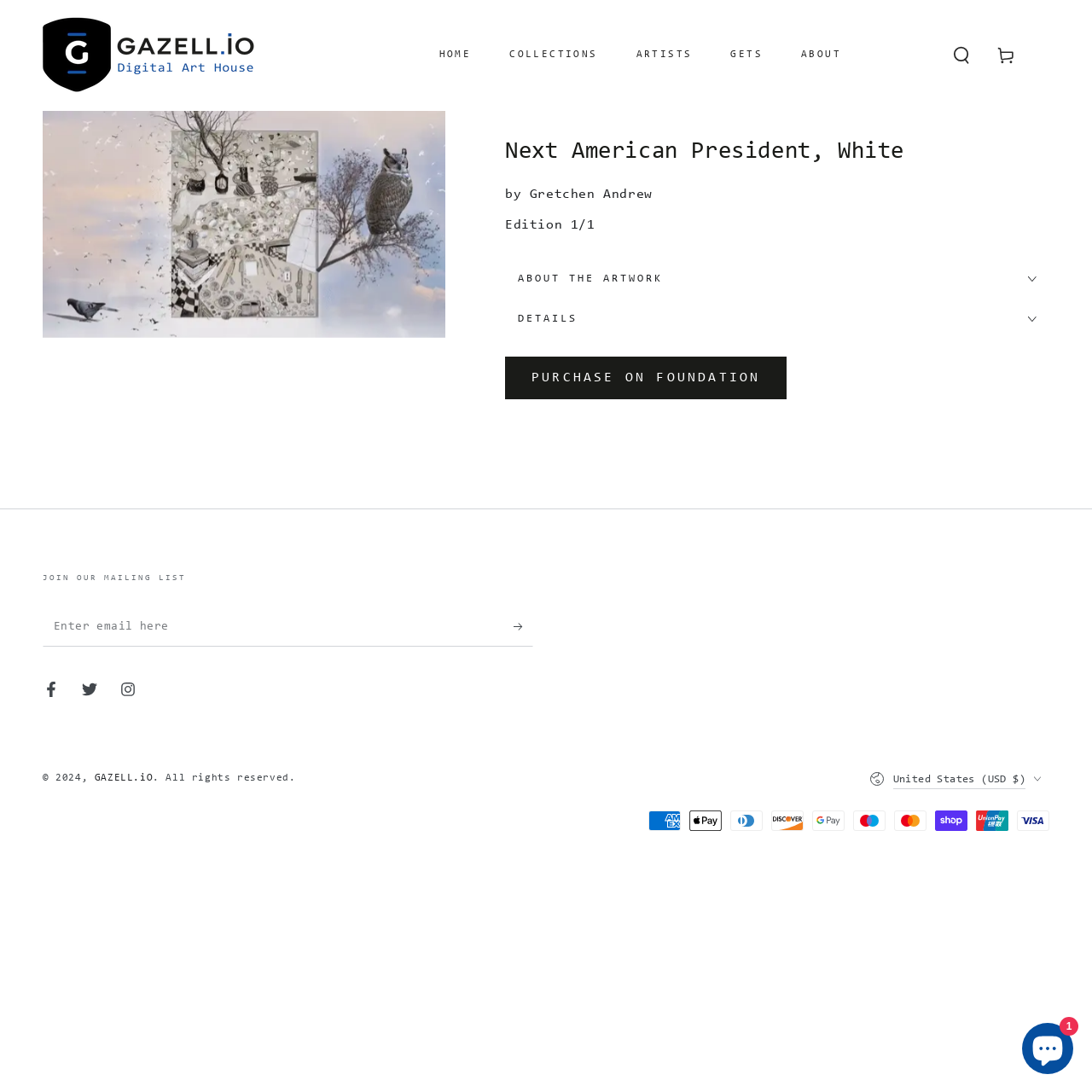Create an in-depth description of the webpage, covering main sections.

This webpage appears to be an online art gallery or store, specifically showcasing a piece called "Next American President, White" by Gretchen Andrew. At the top left corner, there is a logo and a link to the website's homepage, GAZELL.iO. 

To the right of the logo, there are navigation links to different sections of the website, including HOME, COLLECTIONS, ARTISTS, GETS, and ABOUT. 

Below the navigation links, there is a search bar with a button labeled "Search our site". Next to the search bar, there is a link to the shopping cart. 

The main content of the page is divided into two sections. On the left, there is a large image of the artwork, "Next American President, White", with a link to skip to product information. On the right, there is a section with the artwork's title, "Next American President, White", and details about the piece, including the artist's name, edition number, and a description. There are also links to purchase the artwork on a platform called Foundation.

At the bottom of the page, there is a section with links to the website's social media profiles, a newsletter signup form, and a copyright notice. Below that, there are links to payment methods accepted by the website, including various credit cards and online payment services. 

Finally, at the very bottom right corner, there is a chat window for customer support, with a button to open or close the chat window.